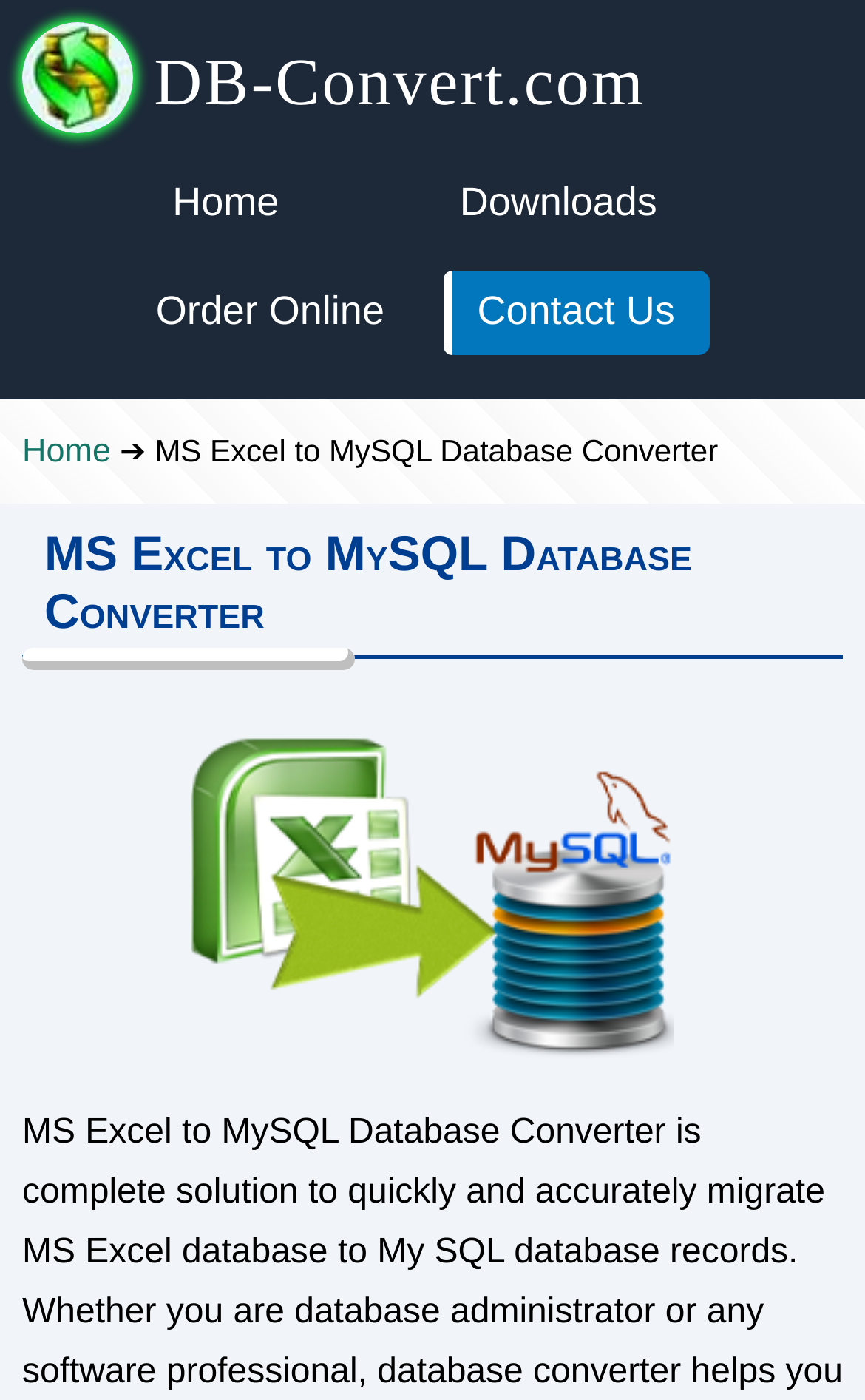Based on the visual content of the image, answer the question thoroughly: What is the domain name of the website?

The domain name of the website can be found in the link at the top center of the webpage, which is 'DB-Convert.com'.